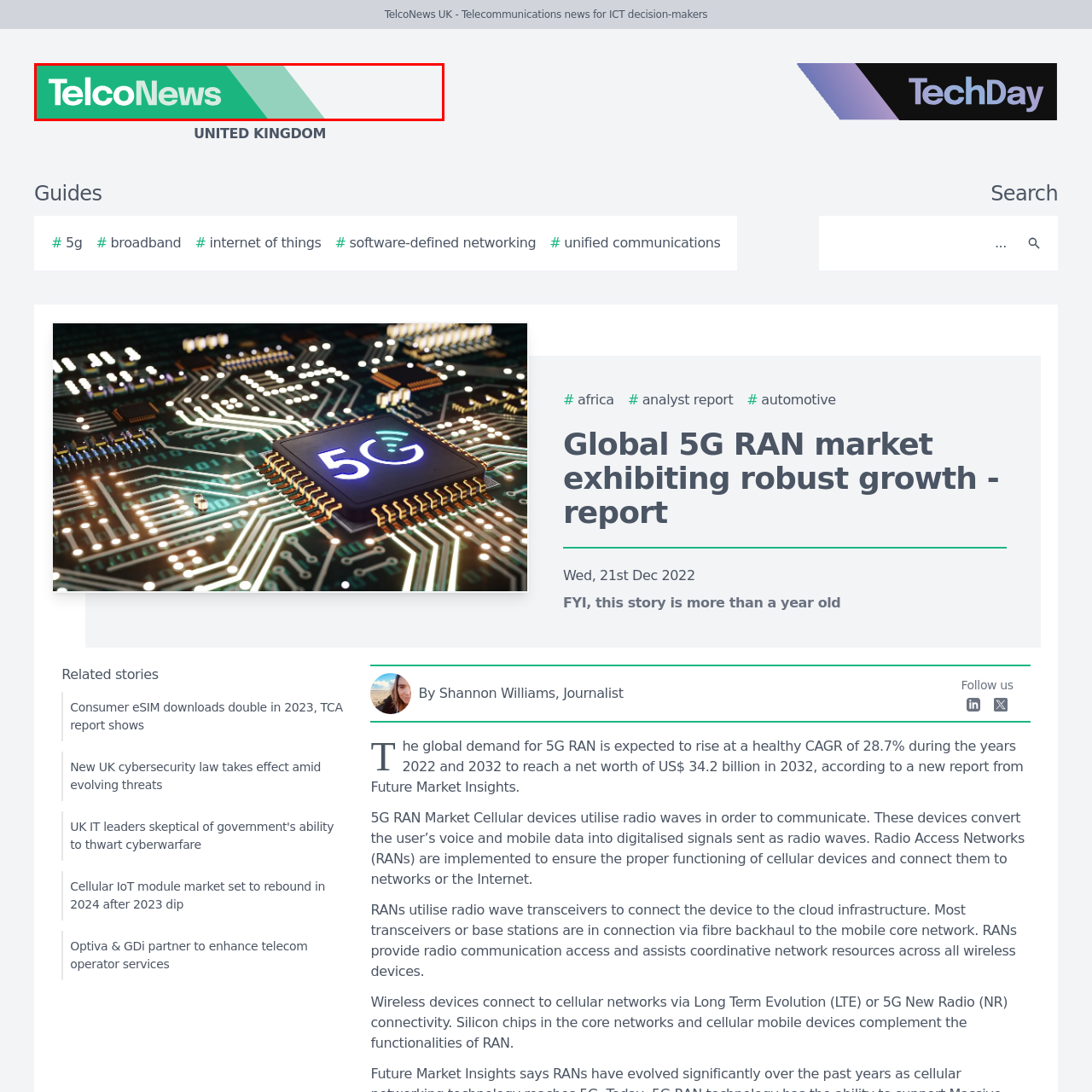Describe in detail what is happening in the image highlighted by the red border.

The image features the logo of "TelcoNews UK," prominently displayed against a vibrant green backdrop. The logo showcases the text "TelcoNews" in a modern and clean typographic style, suggesting a focus on telecommunications news tailored for ICT (Information and Communication Technology) decision-makers. This branding reflects the publication's commitment to delivering relevant and timely insights in the telecommunications sector, appealing to professionals seeking to stay informed about industry developments and trends. The logo sets a professional tone for the website, underscoring its role as a key resource for news in the telecommunications field.